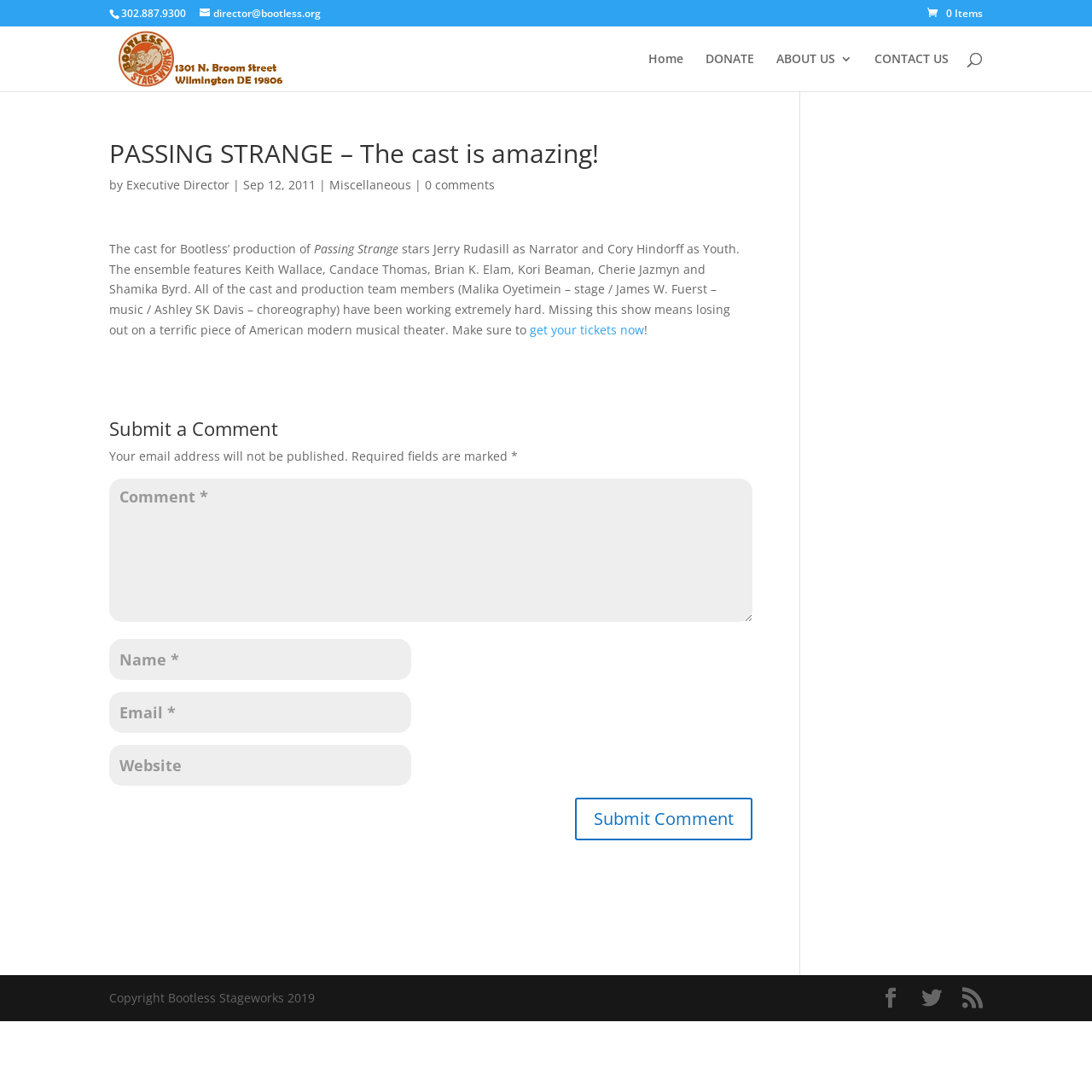Detail the webpage's structure and highlights in your description.

The webpage is about the production of "Passing Strange" by Bootless Stageworks. At the top, there is a phone number "302.887.9300" and three links: "director@bootless.org", "0 Items", and the Bootless Stageworks logo, which is an image. Below these elements, there are four links: "Home", "DONATE", "ABOUT US 3", and "CONTACT US". 

On the left side, there is a search box with a label "Search for:". The main content of the webpage is an article about the production of "Passing Strange". The title of the article is "PASSING STRANGE – The cast is amazing!" and it is followed by the name of the executive director and the date "Sep 12, 2011". 

The article then describes the cast, including Jerry Rudasill as Narrator, Cory Hindorff as Youth, and the ensemble featuring Keith Wallace, Candace Thomas, Brian K. Elam, Kori Beaman, Cherie Jazmyn, and Shamika Byrd. The text also mentions the production team members and encourages readers to get their tickets for the show.

Below the article, there is a section for submitting a comment, which includes three text boxes for name, email, and website, as well as a button to submit the comment. At the bottom of the webpage, there are three social media links and a copyright notice "Copyright Bootless Stageworks 2019".